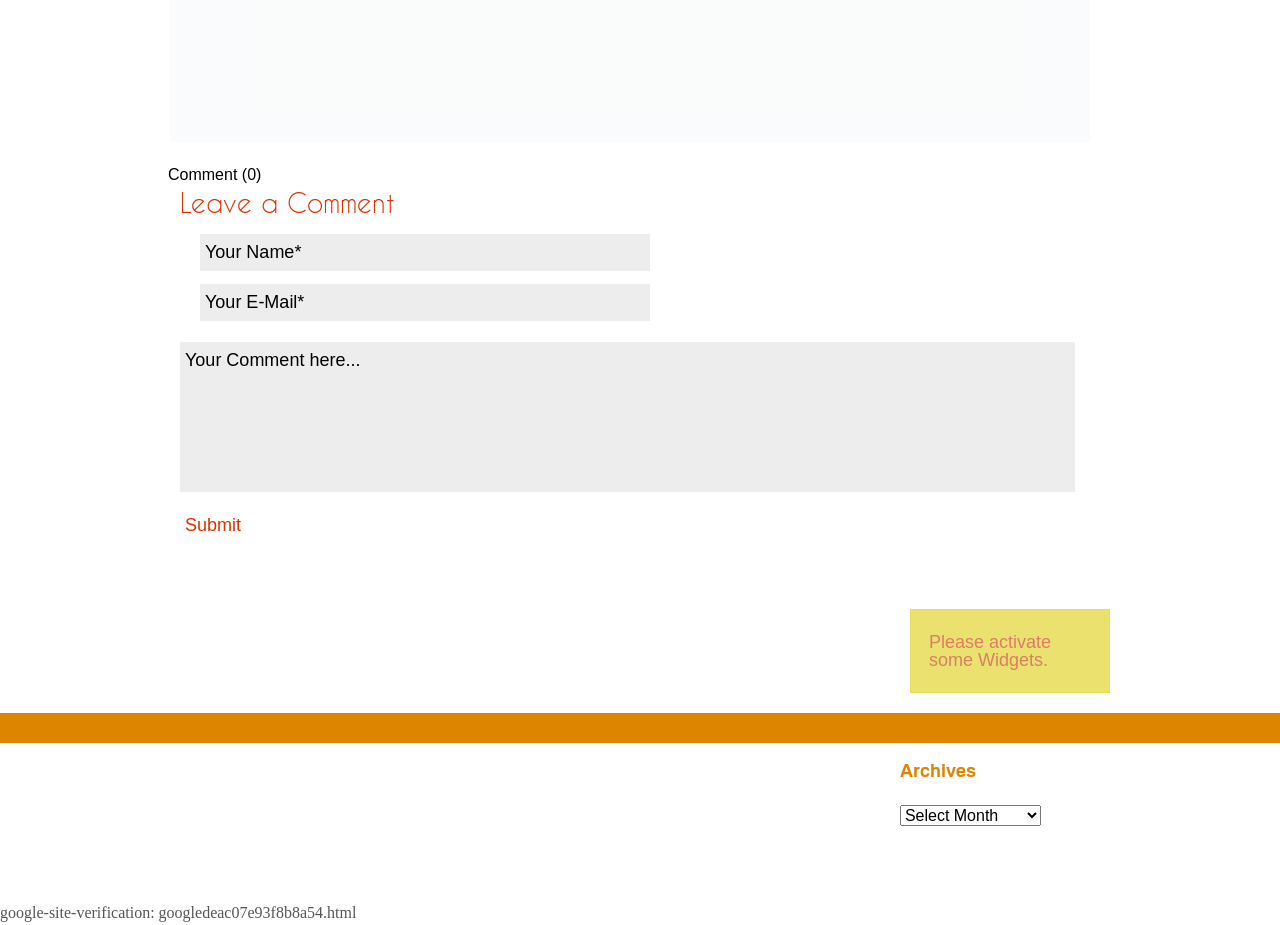What is the message in the complementary section?
Using the image, give a concise answer in the form of a single word or short phrase.

Activate some Widgets